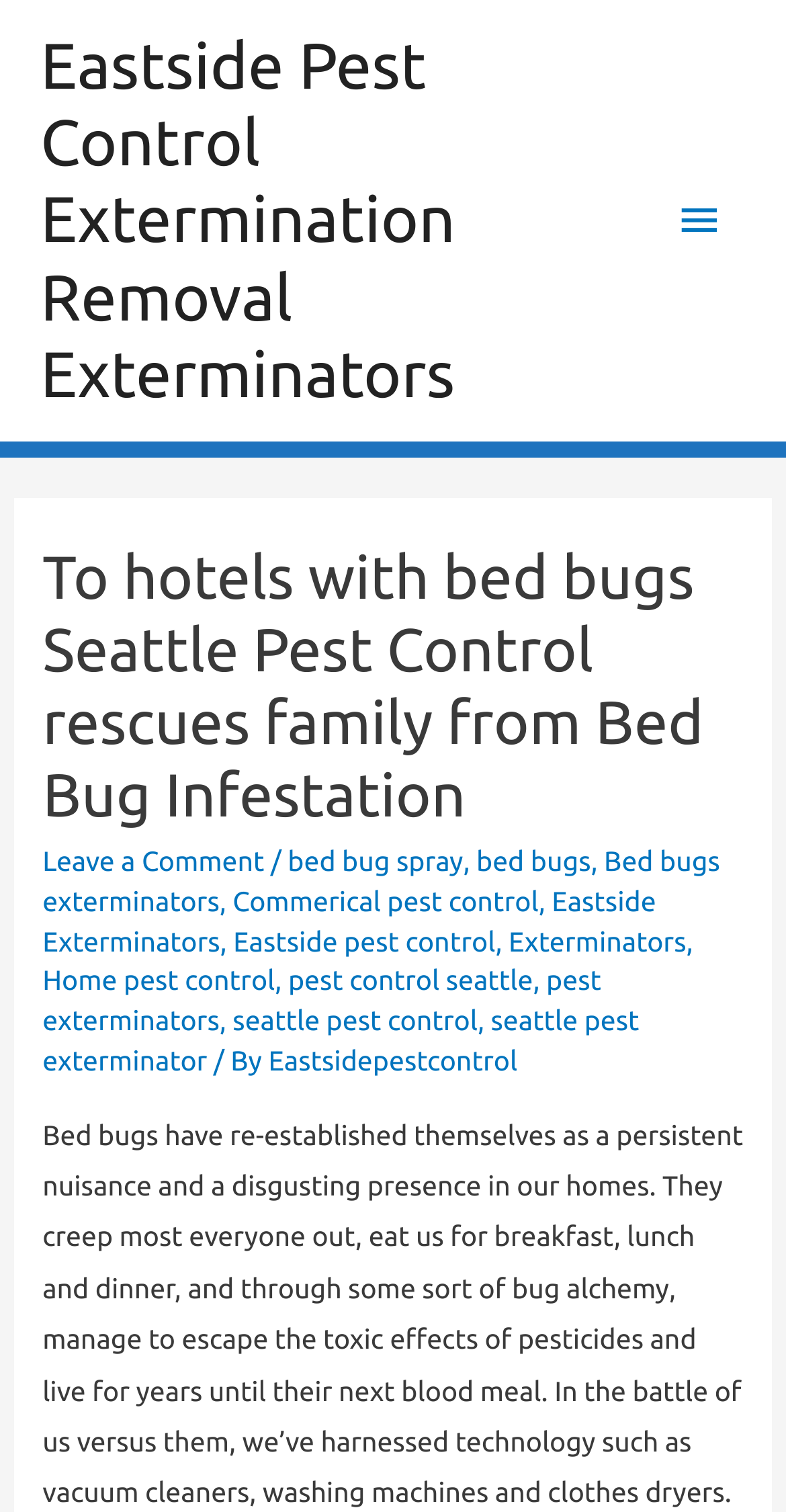Give the bounding box coordinates for the element described as: "bed bugs".

[0.606, 0.558, 0.752, 0.58]